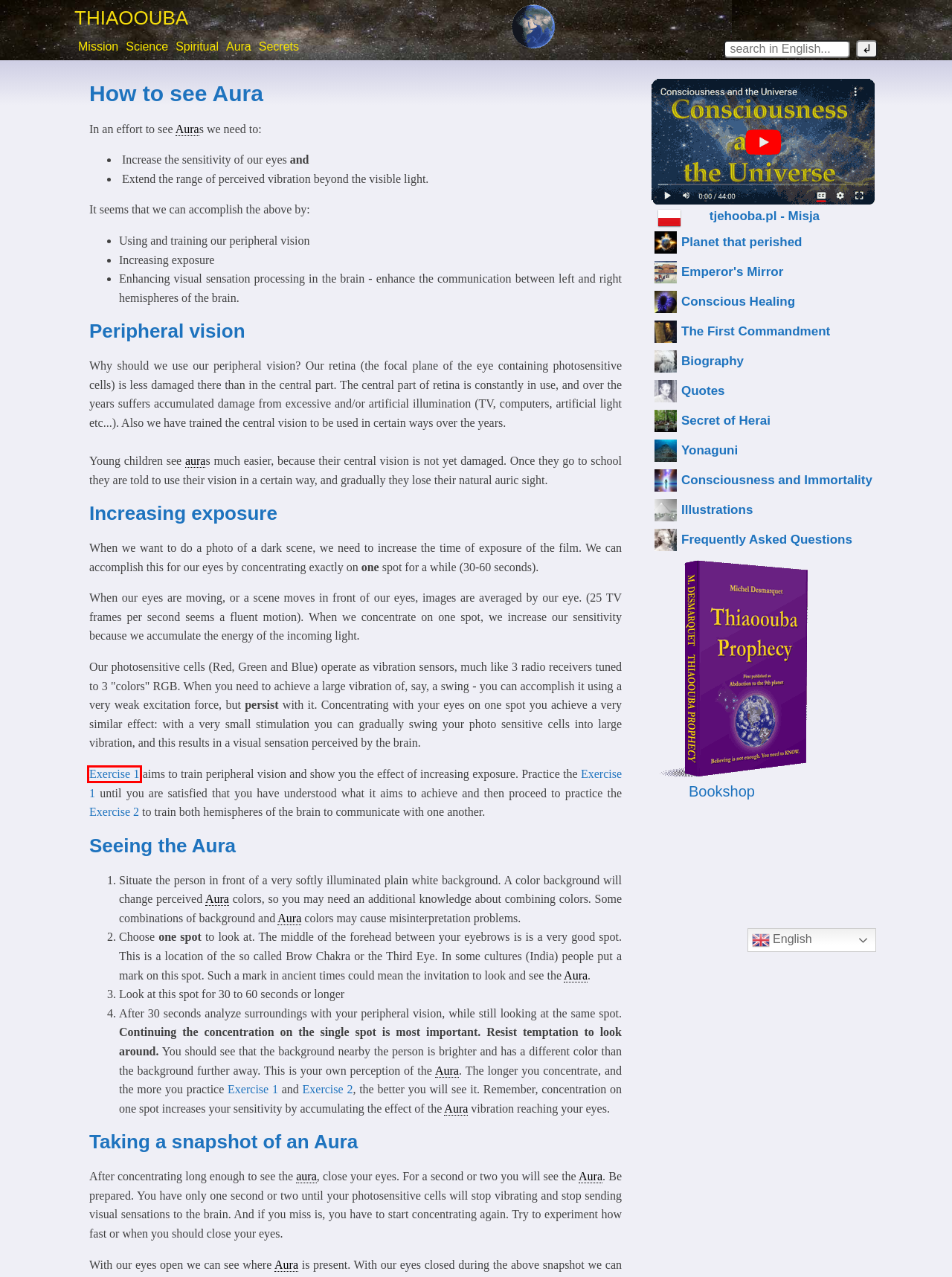You are given a screenshot of a webpage with a red rectangle bounding box around a UI element. Select the webpage description that best matches the new webpage after clicking the element in the bounding box. Here are the candidates:
A. Science  - Thiaoouba Prophecy
B. Concentration exercise 1
C. Prophecy from Thiaoouba by Desmarquet, future of humanity
D. FAQ Thiaoouba Prophecy - Frequently Asked Questions
E. Consciousness and Immortality
F. aura - Thiaoouba Prophecy
G. Misja Michel Desmarquet - przekaz z TJehooby...
H. Conscious Healing

B